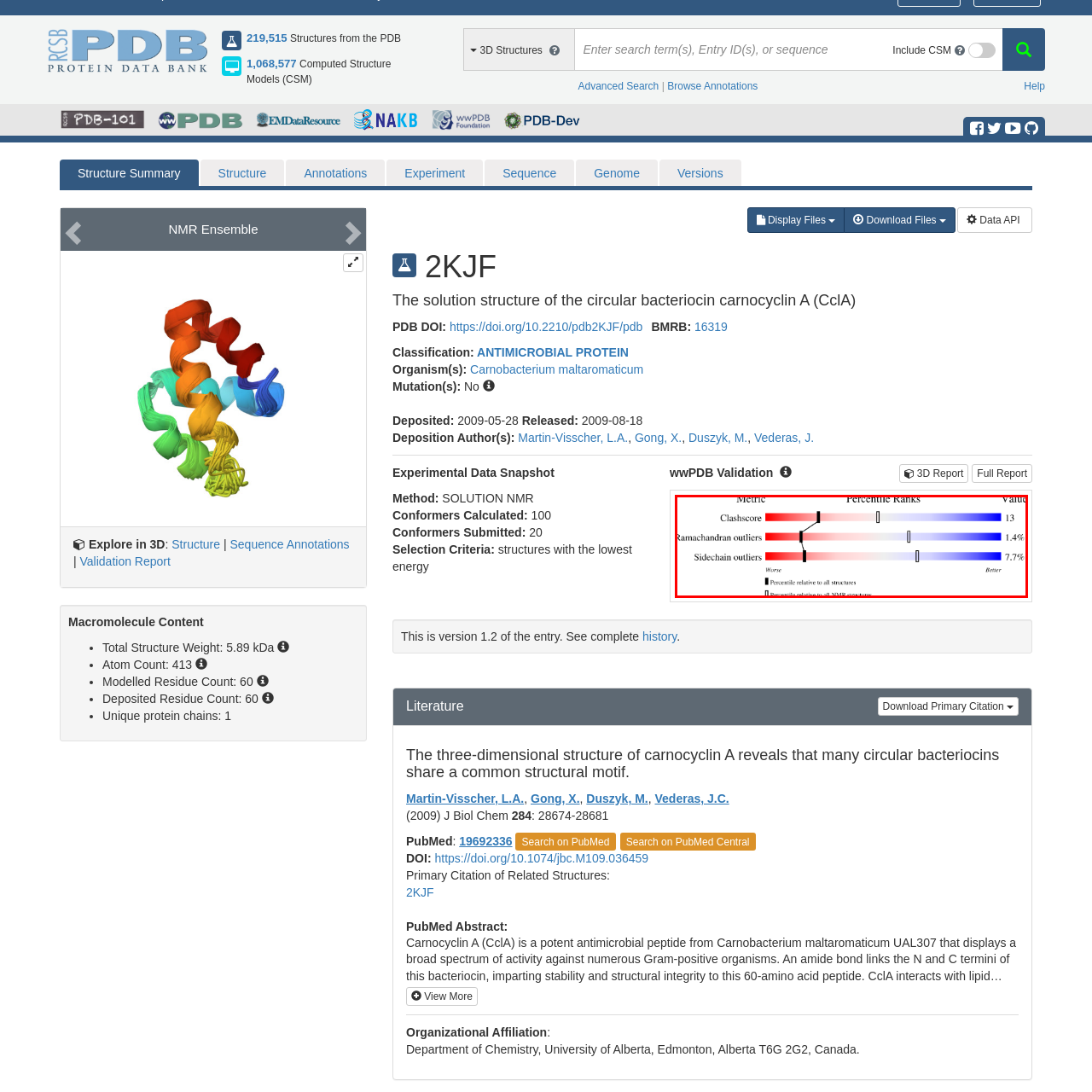Look closely at the image surrounded by the red box, What does the blue color in the bars indicate? Give your answer as a single word or phrase.

Better performance